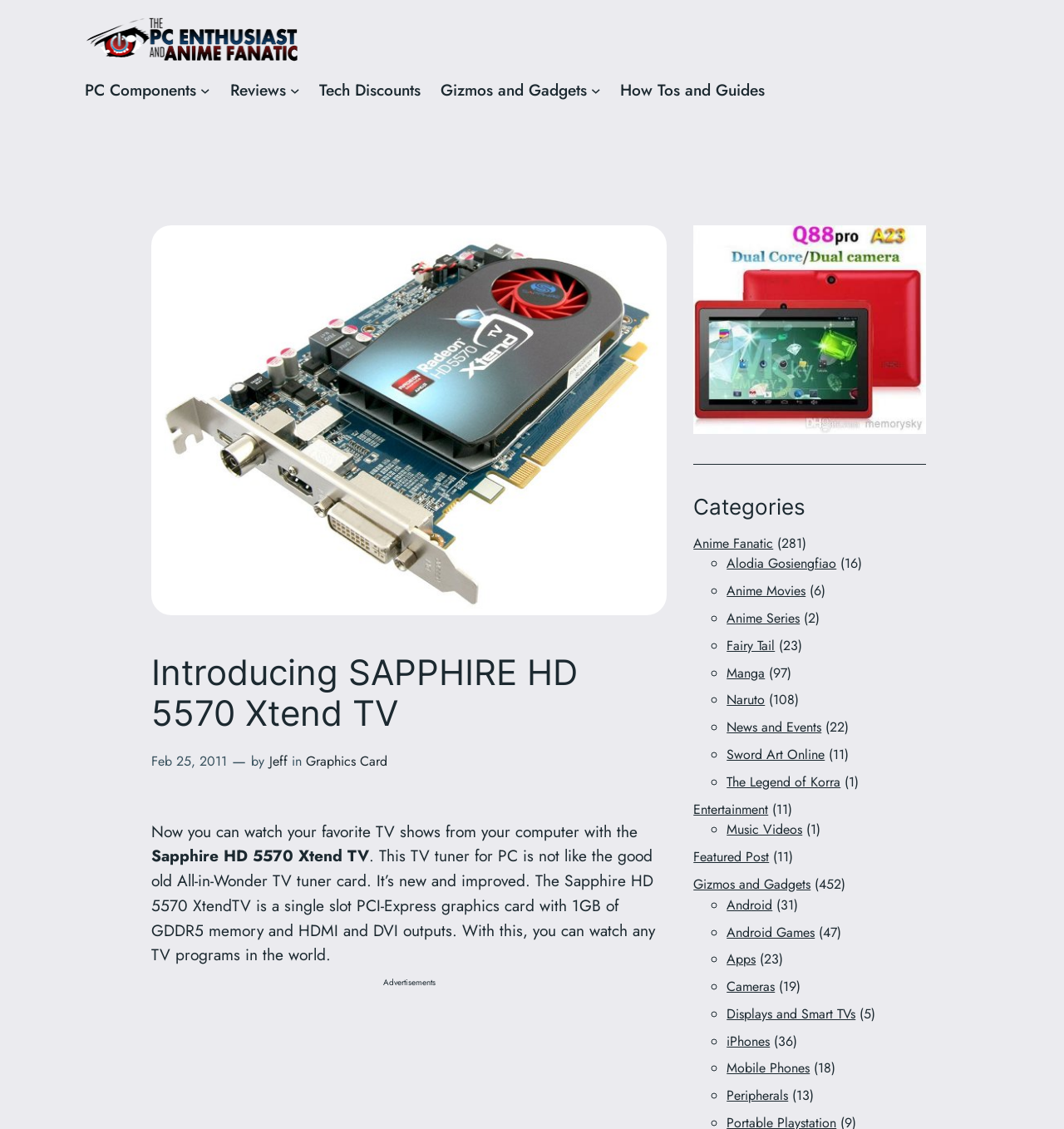Locate the bounding box coordinates of the area where you should click to accomplish the instruction: "Click the 'Gizmos and Gadgets' link".

[0.414, 0.069, 0.552, 0.091]